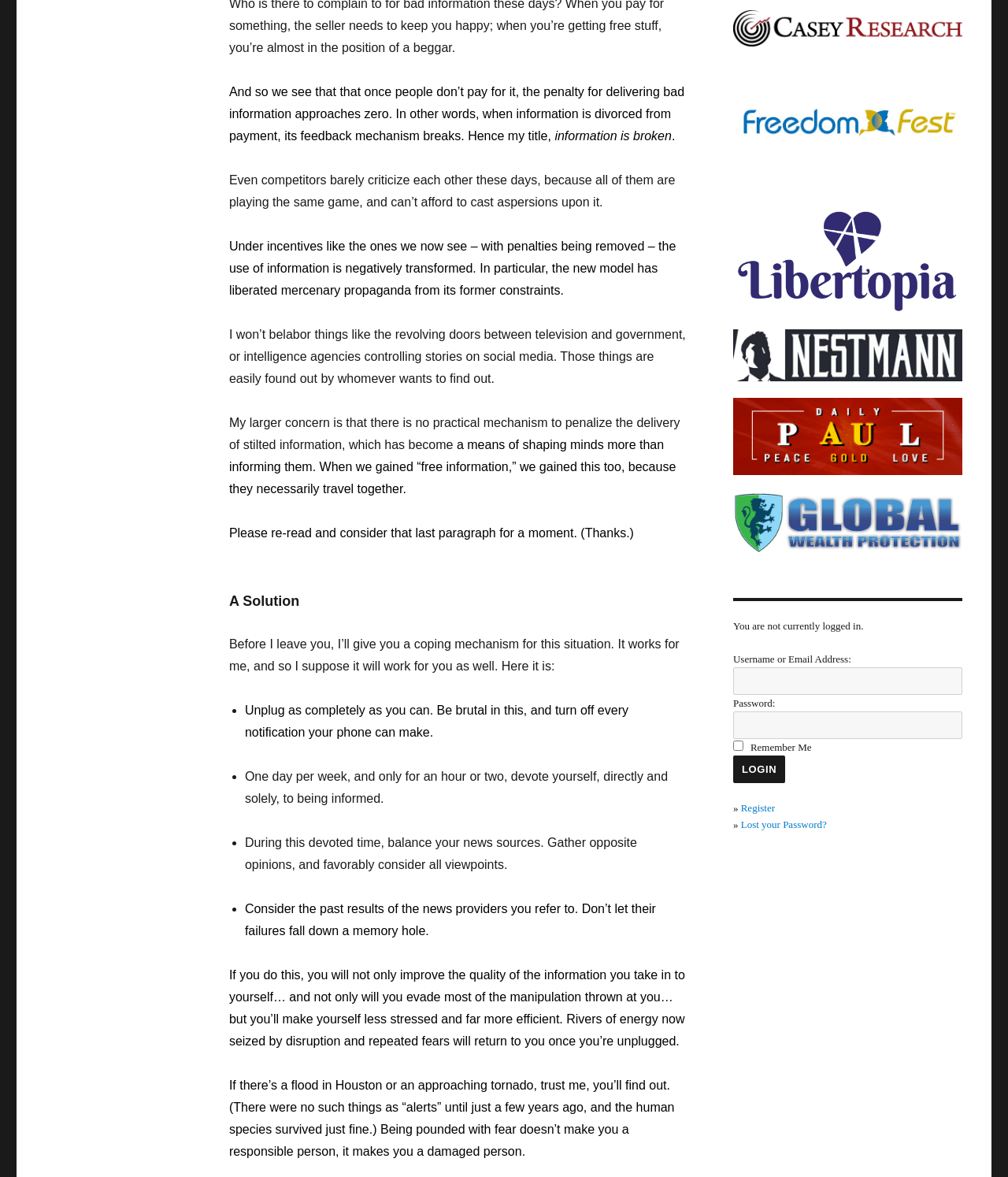Please give a succinct answer using a single word or phrase:
What is the author's concern about the current state of information?

Lack of penalty for bad information